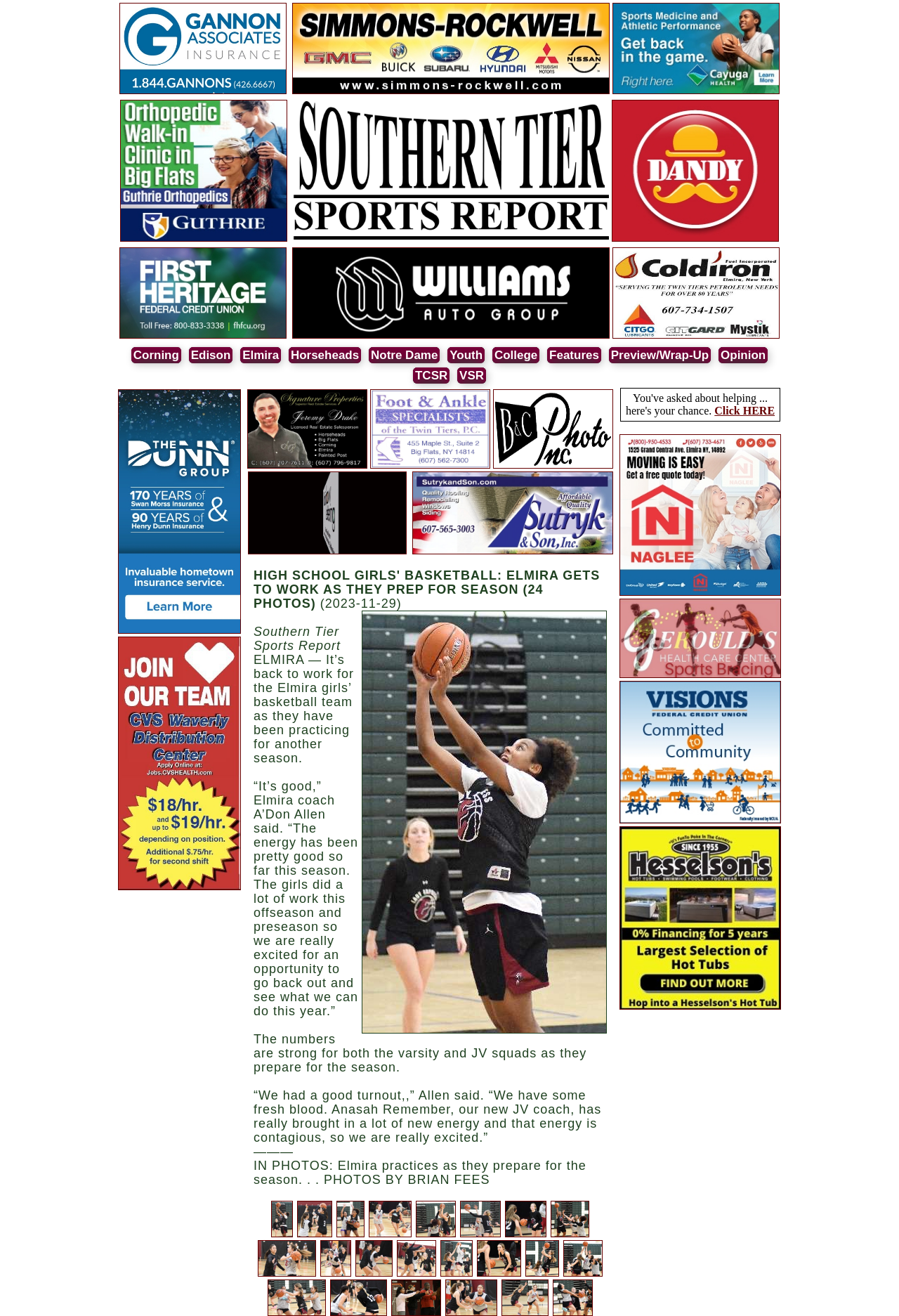Provide a one-word or brief phrase answer to the question:
What is the name of the photographer who took the photos?

Brian Fees